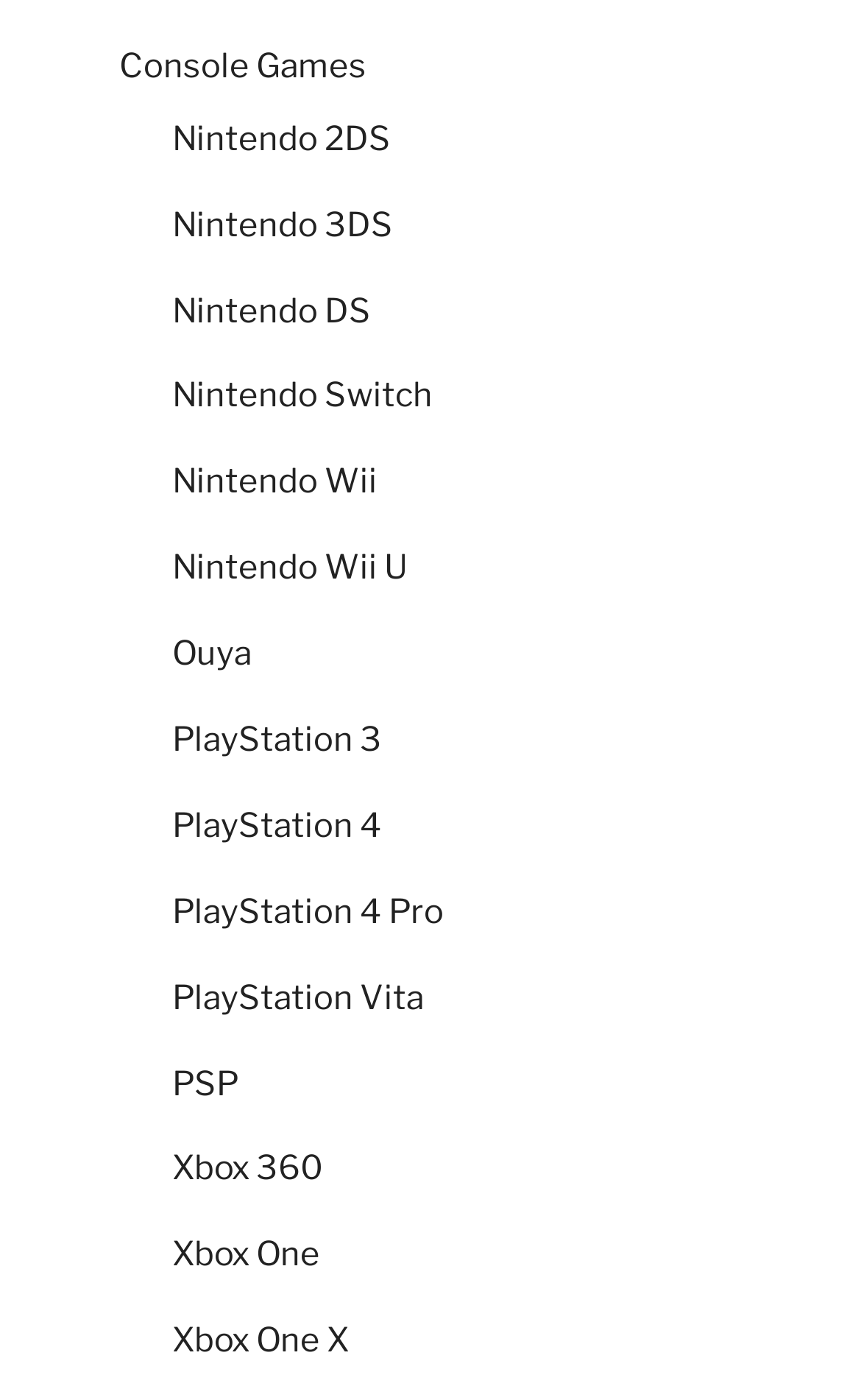What is the last PlayStation console listed?
Examine the image closely and answer the question with as much detail as possible.

The last PlayStation console listed is 'PlayStation 4 Pro' which is a link element located at the bottom of the webpage with a bounding box of [0.2, 0.637, 0.515, 0.665].